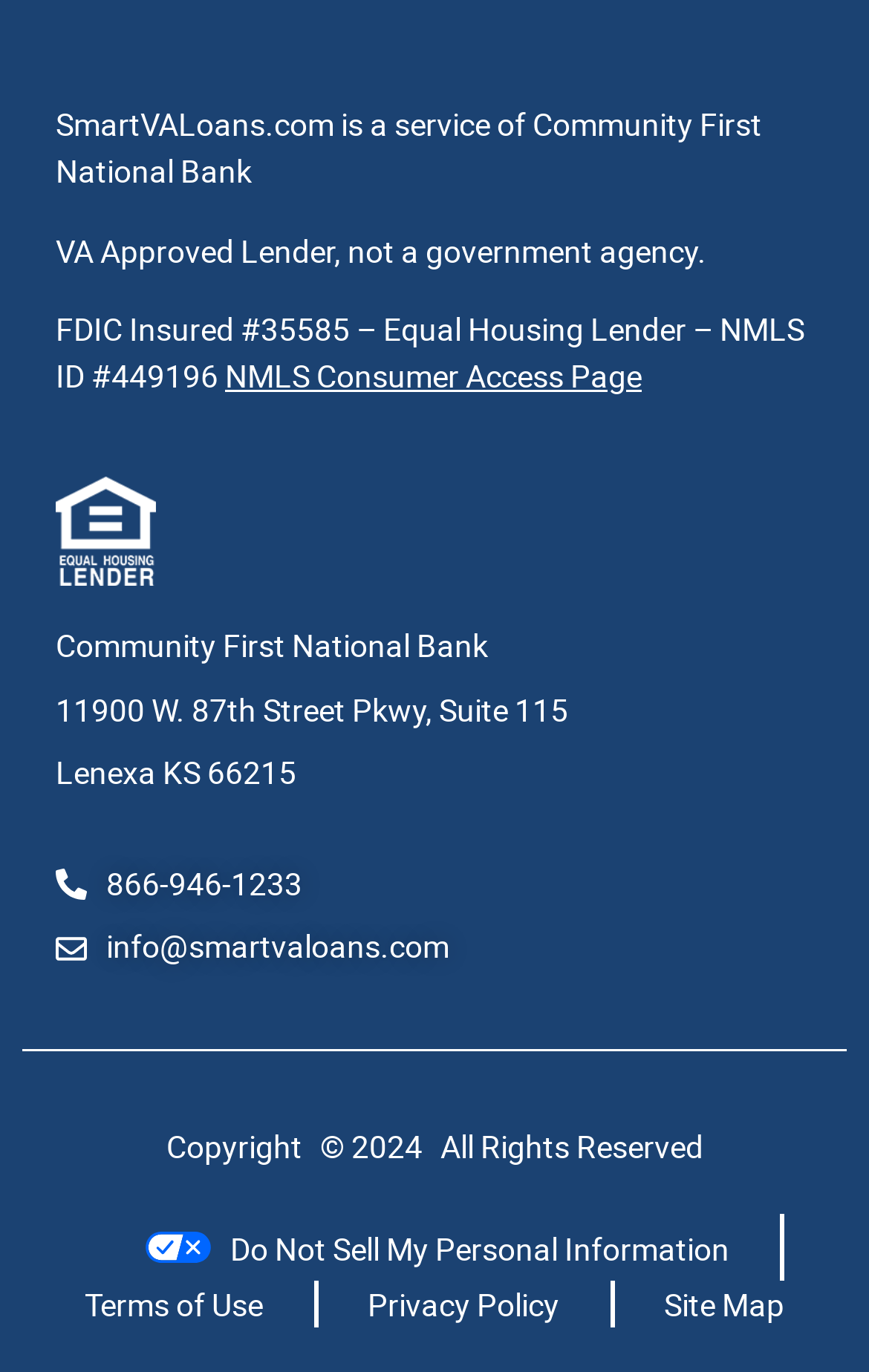Given the description: "Terms of Use", determine the bounding box coordinates of the UI element. The coordinates should be formatted as four float numbers between 0 and 1, [left, top, right, bottom].

[0.097, 0.934, 0.303, 0.968]